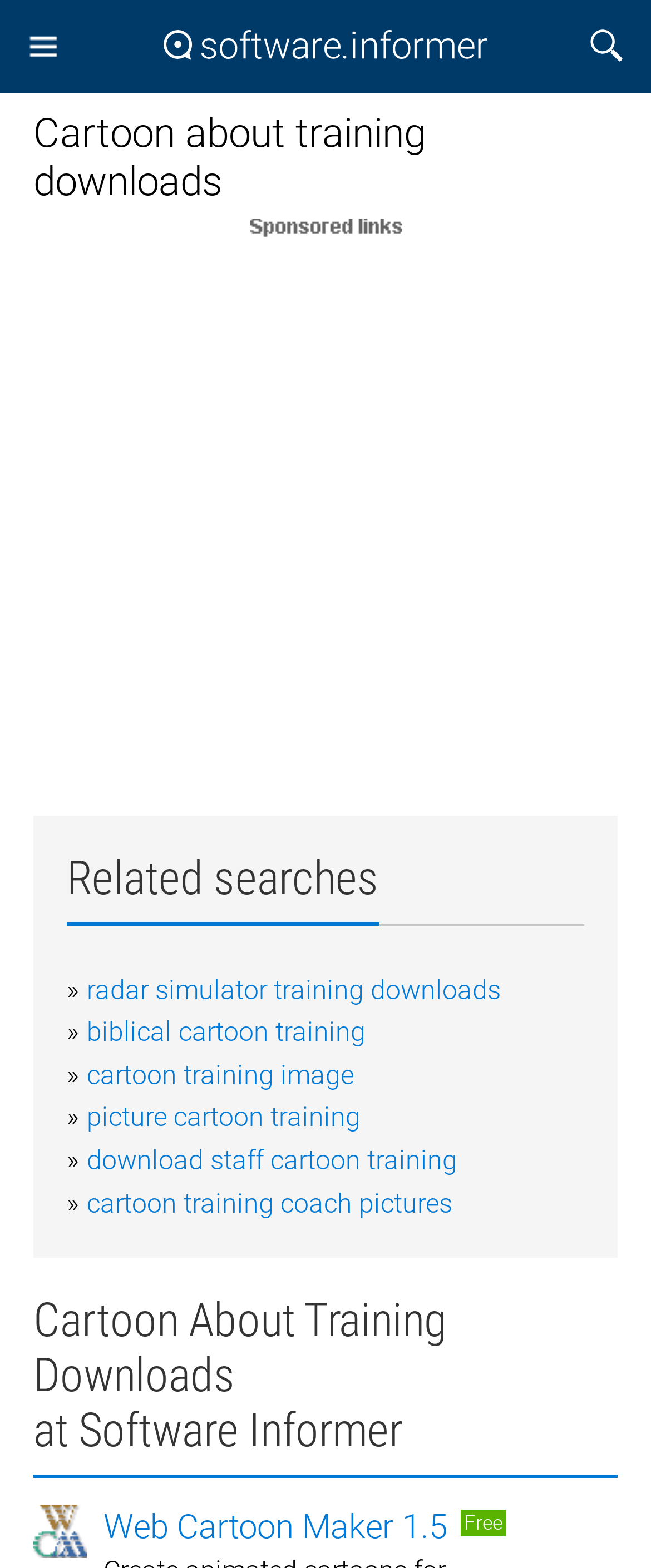Analyze and describe the webpage in a detailed narrative.

The webpage is about downloading cartoons related to training. At the top left, there is a "Menu" link, followed by a "Software downloads and reviews" link. On the top right, there is a "Search" link. Below these links, there is a heading that reads "Cartoon about training downloads". 

Below the heading, there is a large advertisement iframe that spans the entire width of the page. 

Further down, there is a section with a heading "Related searches" on the left side of the page. Below this heading, there are several links to related searches, including "radar simulator training downloads", "biblical cartoon training", and others. These links are arranged vertically, one below the other.

On the right side of the page, there is another heading "Cartoon About Training Downloads" followed by a static text "at Software Informer". Below this text, there is an image of "Web Cartoon Maker" and a link to "Web Cartoon Maker 1.5". 

At the bottom right of the page, there is a static text "Free".